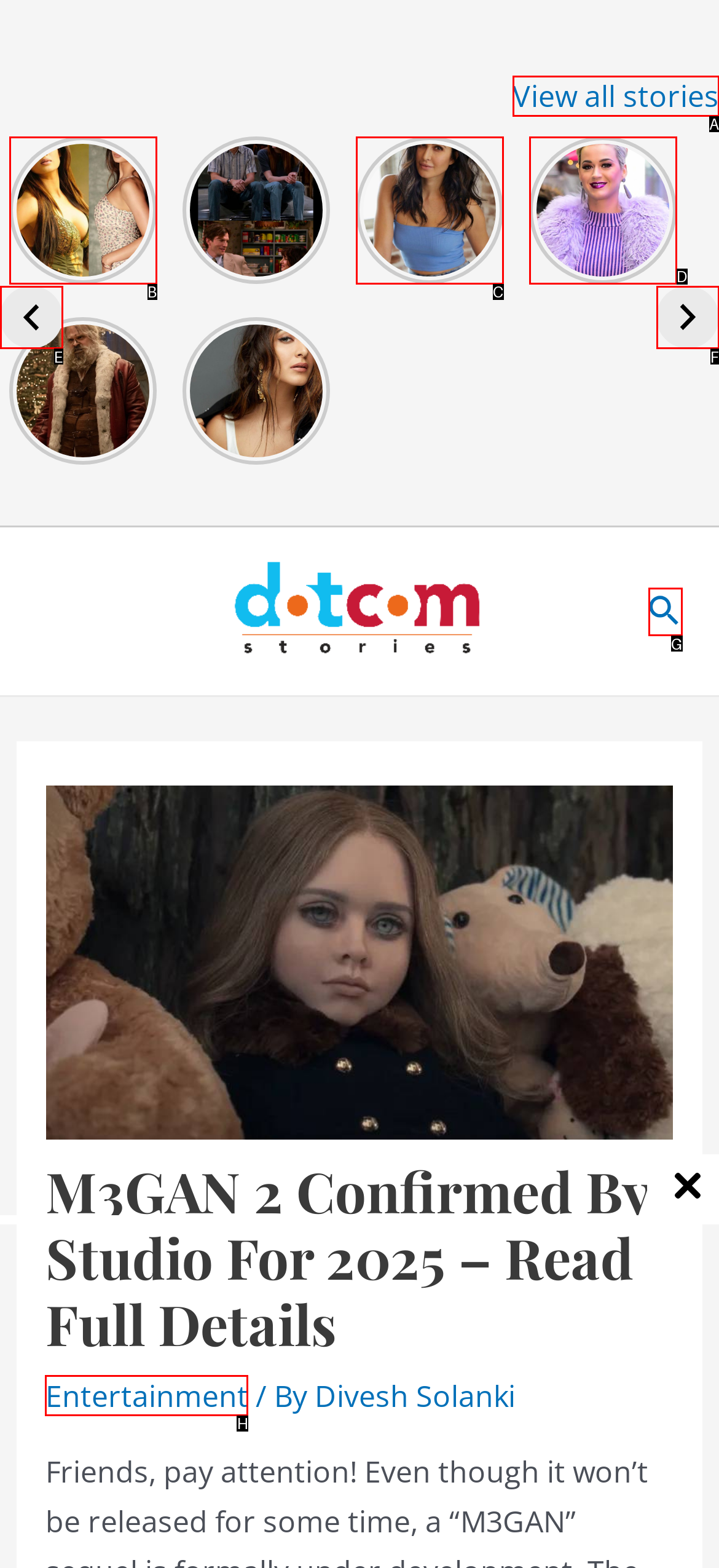Looking at the description: parent_node: View all stories aria-label="Previous", identify which option is the best match and respond directly with the letter of that option.

E